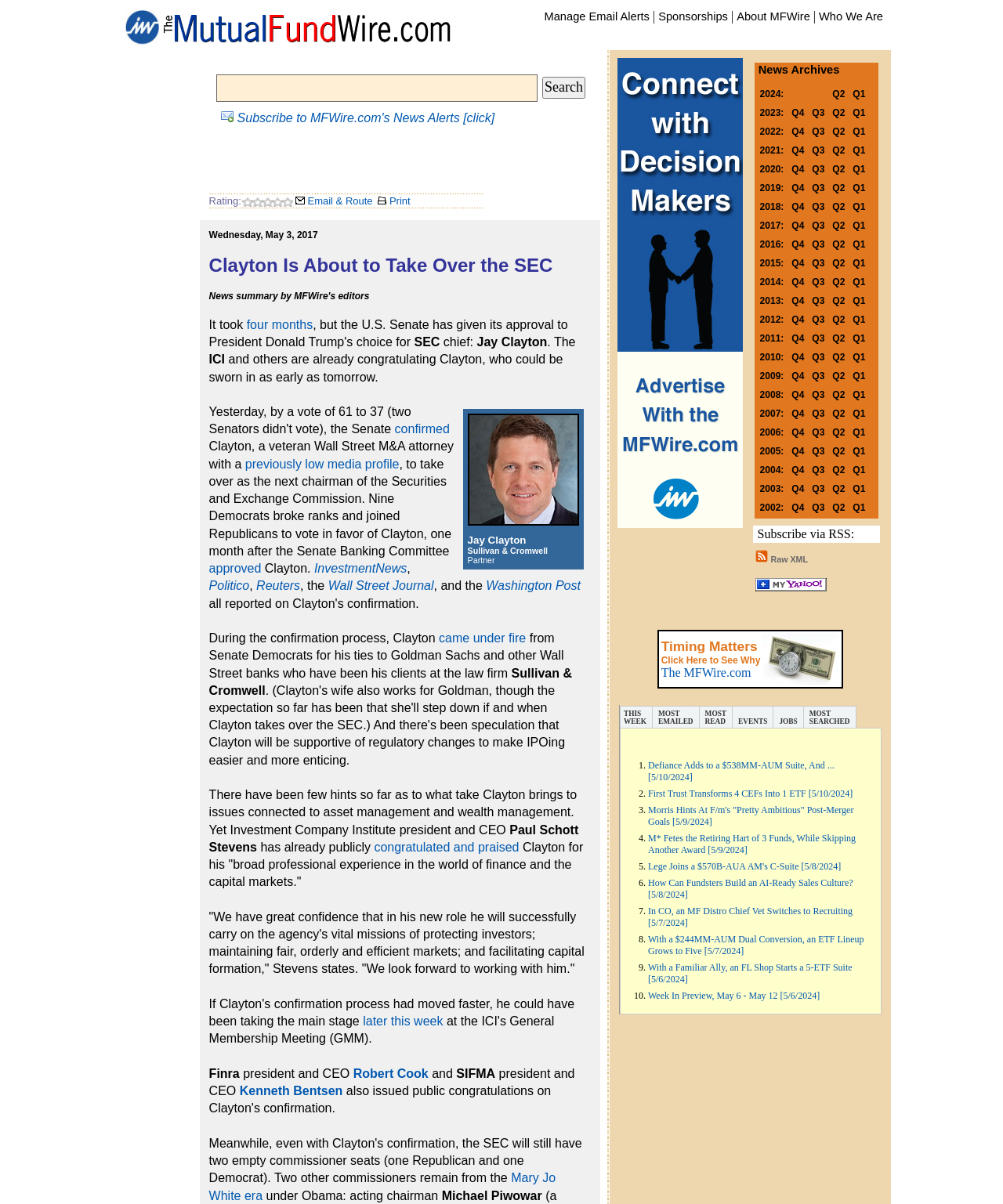Provide the bounding box coordinates of the UI element this sentence describes: "Politico".

[0.211, 0.481, 0.251, 0.492]